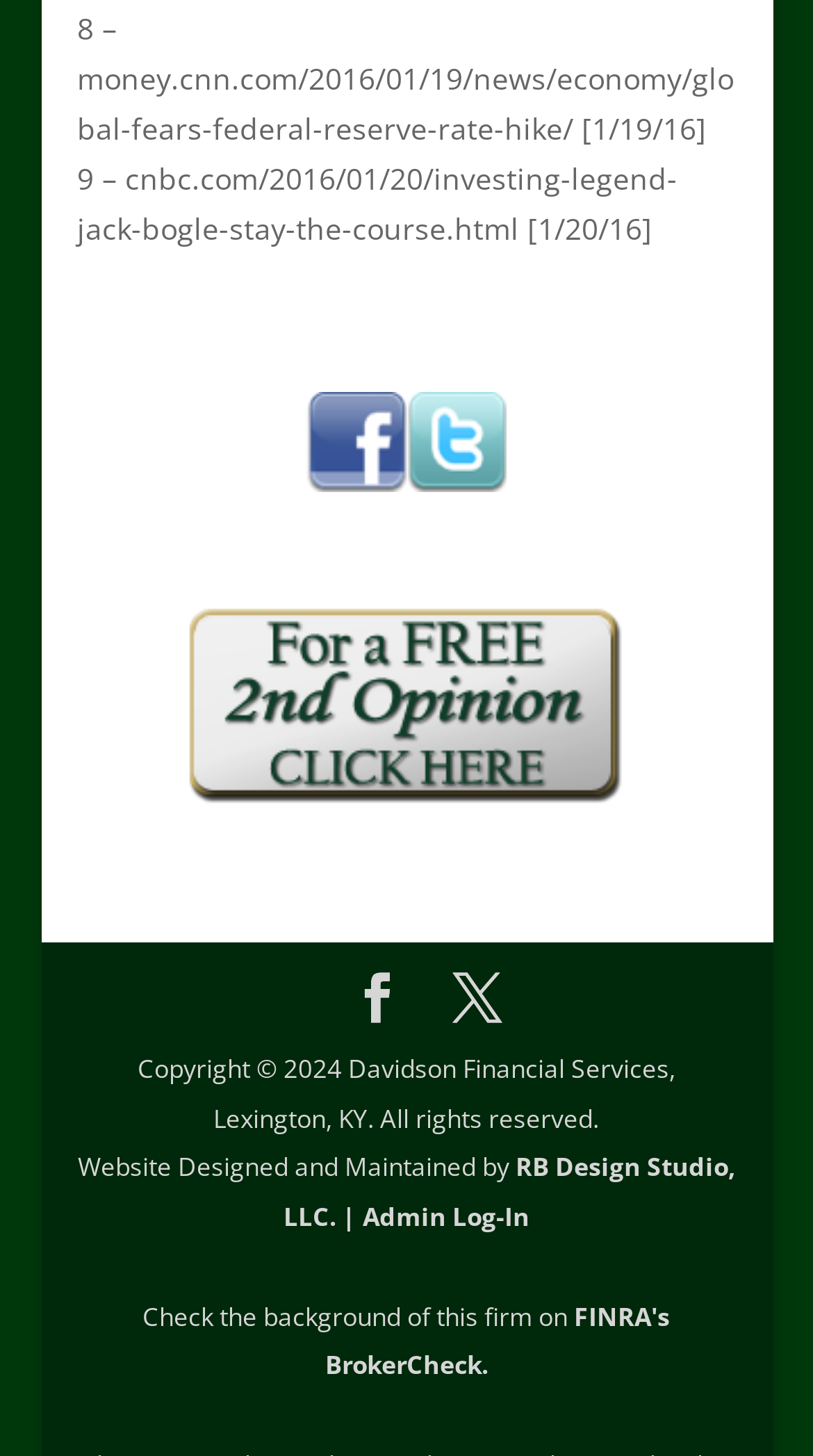Locate the UI element described as follows: "RB Design Studio, LLC. |". Return the bounding box coordinates as four float numbers between 0 and 1 in the order [left, top, right, bottom].

[0.349, 0.789, 0.904, 0.848]